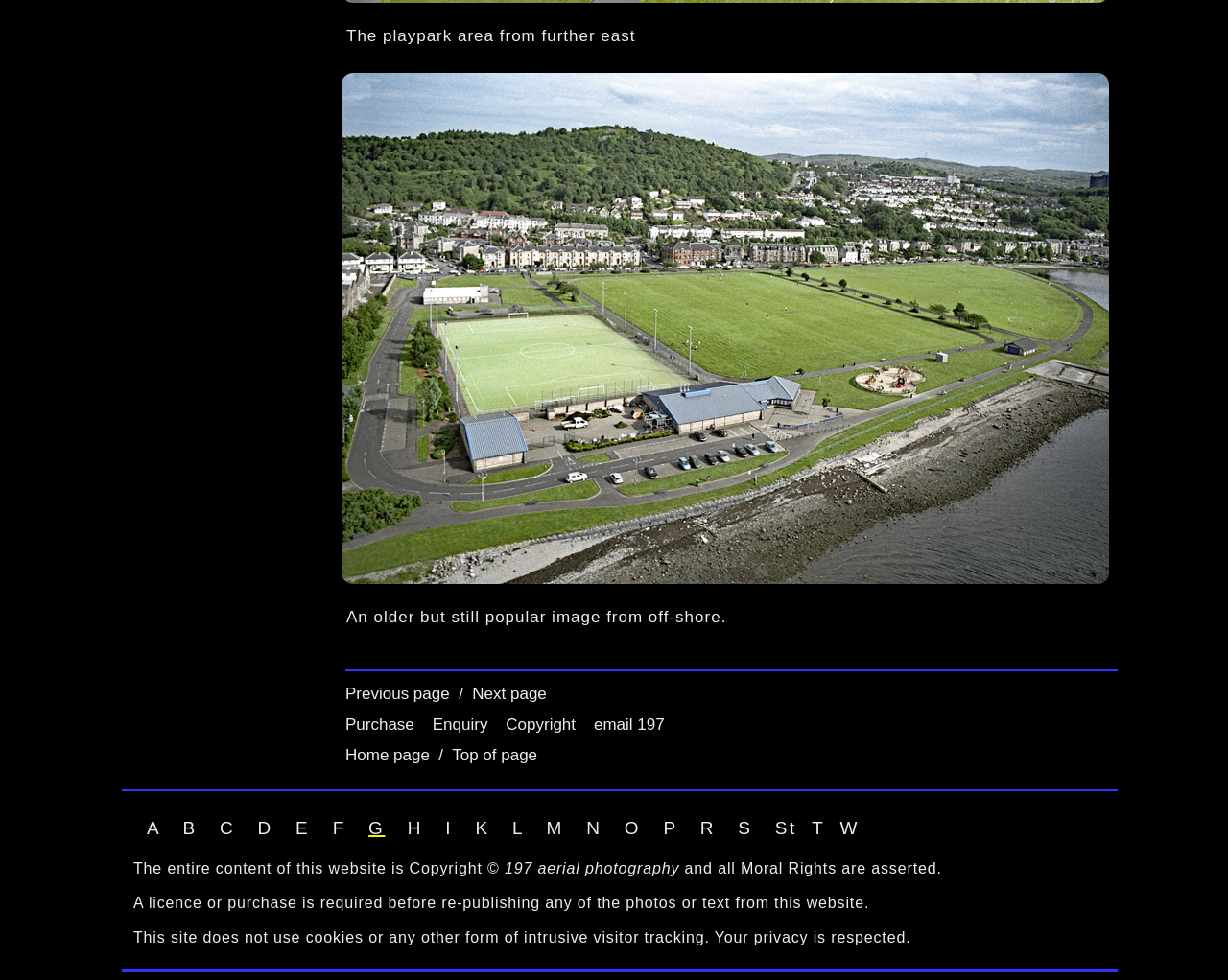How many navigation links are there at the bottom of the page?
Please use the image to provide a one-word or short phrase answer.

26